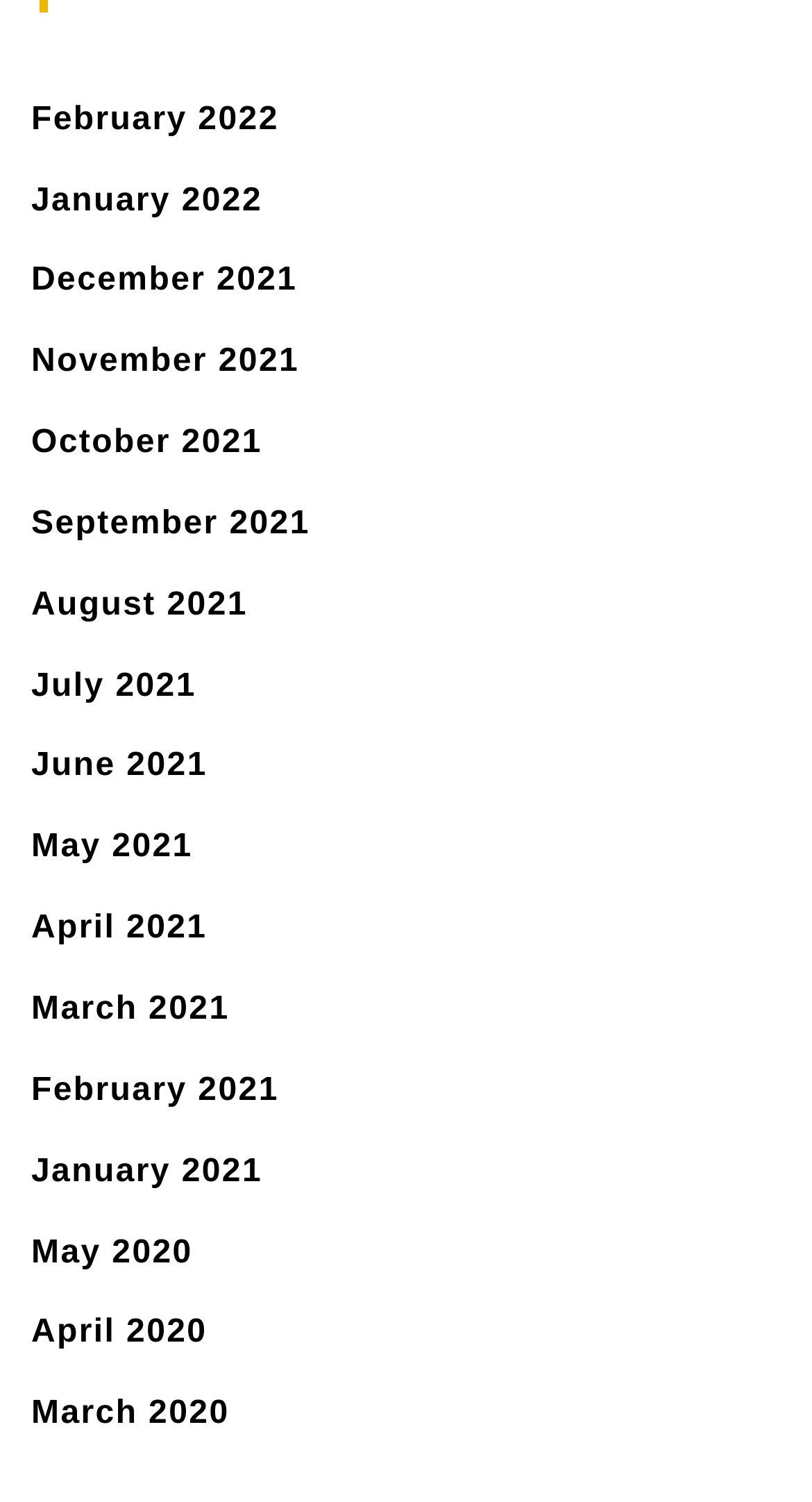Please analyze the image and provide a thorough answer to the question:
What is the latest month listed?

I examined the links on the webpage and found that the latest month listed is February 2022, which is located at the top of the list.